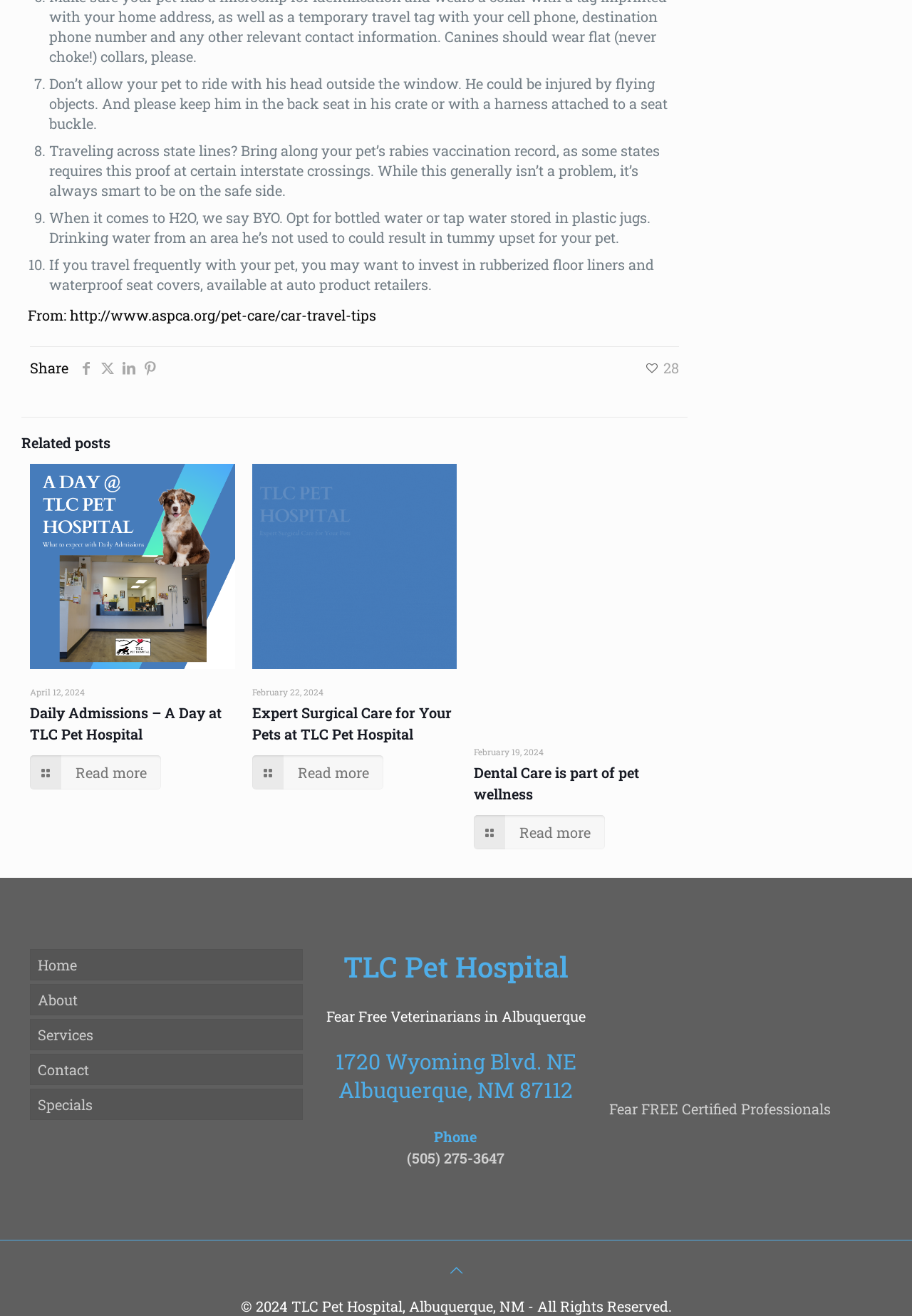Locate the bounding box coordinates of the element that should be clicked to fulfill the instruction: "Go back to top".

[0.484, 0.953, 0.516, 0.976]